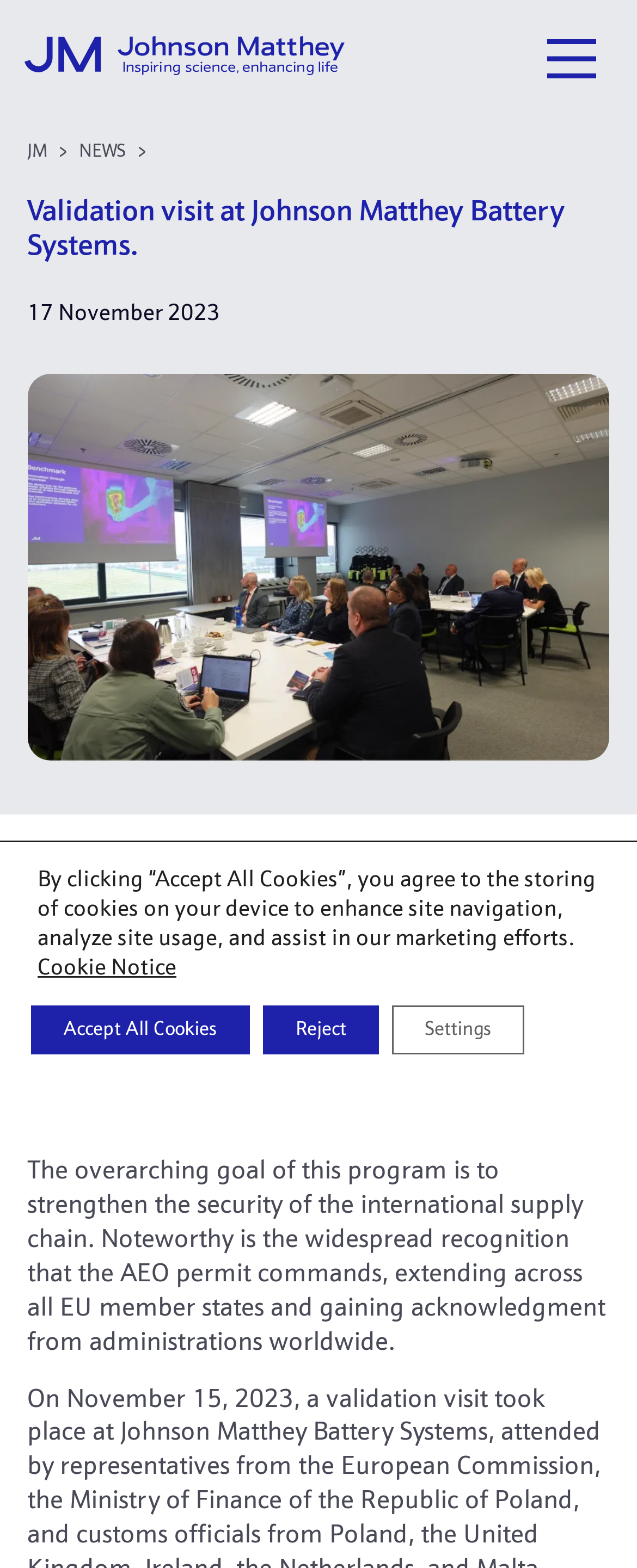What is the date of the validation visit?
From the screenshot, provide a brief answer in one word or phrase.

17 November 2023